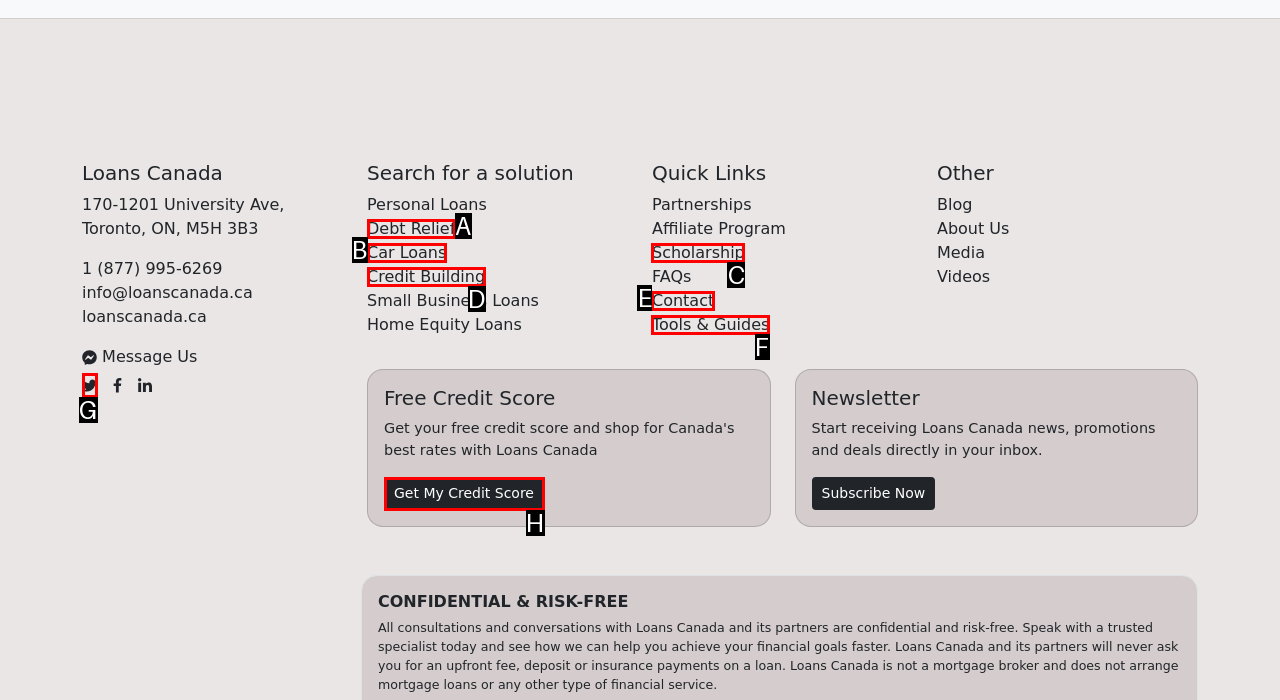To achieve the task: Get My Credit Score, indicate the letter of the correct choice from the provided options.

H